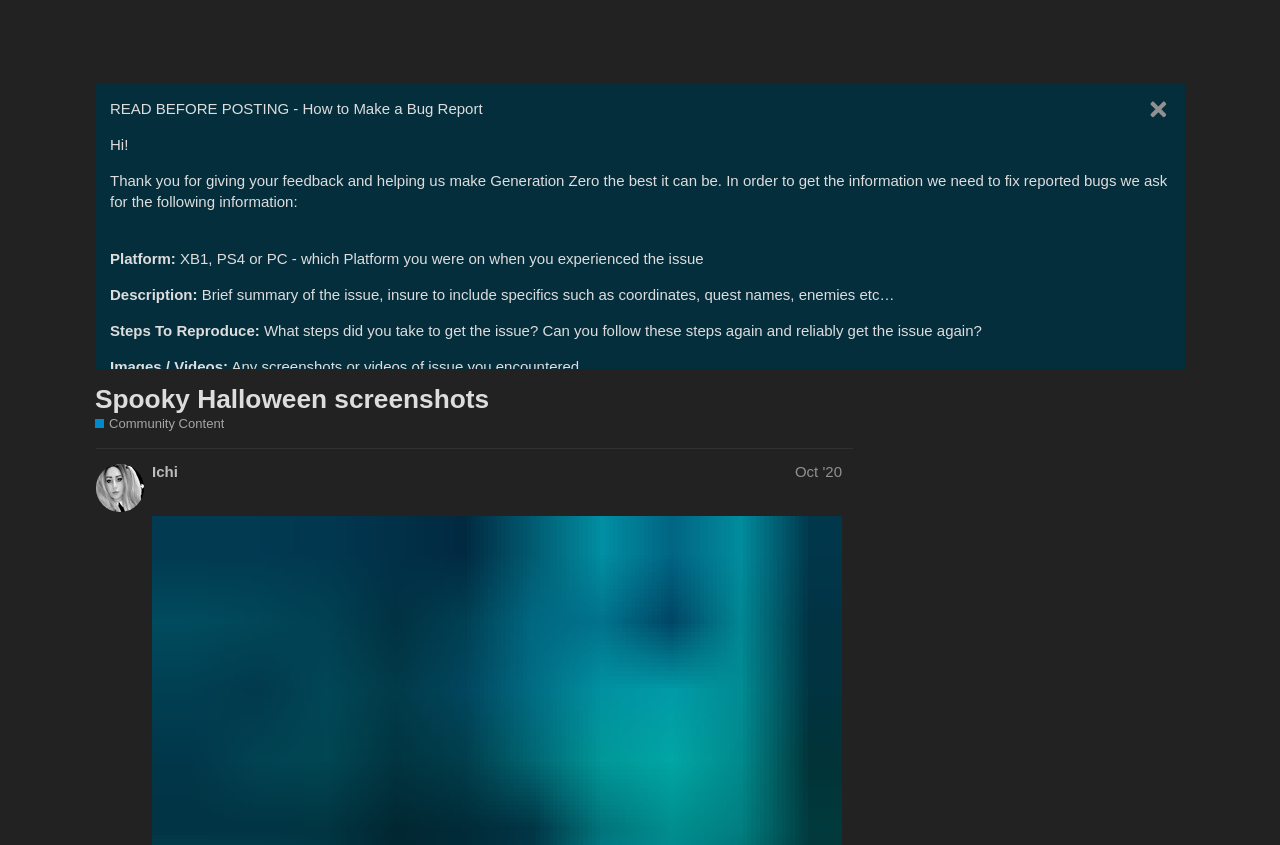Specify the bounding box coordinates of the element's area that should be clicked to execute the given instruction: "Log in to the forum". The coordinates should be four float numbers between 0 and 1, i.e., [left, top, right, bottom].

[0.795, 0.02, 0.853, 0.054]